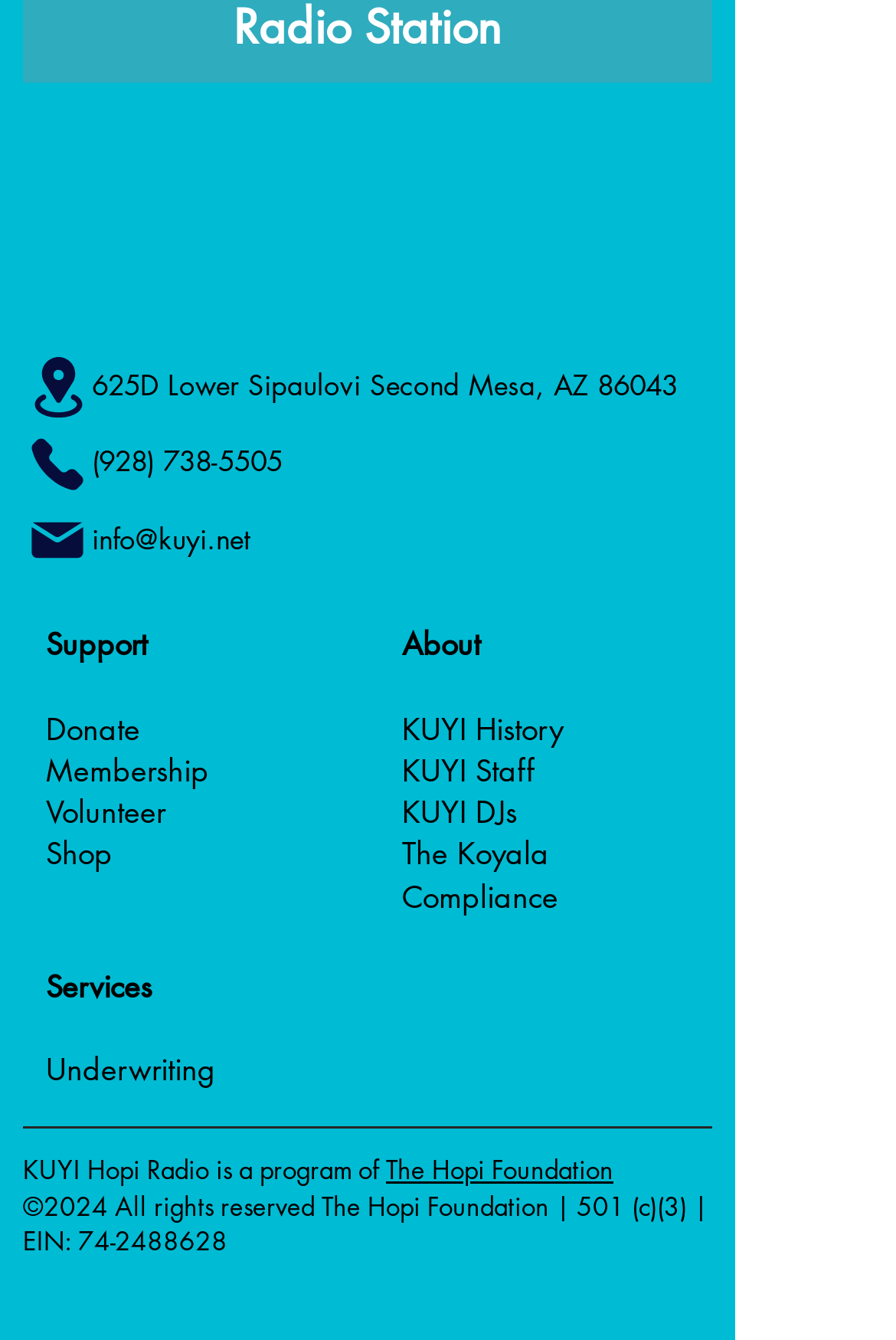Locate the bounding box coordinates of the clickable area needed to fulfill the instruction: "Call the phone number".

[0.103, 0.33, 0.315, 0.359]